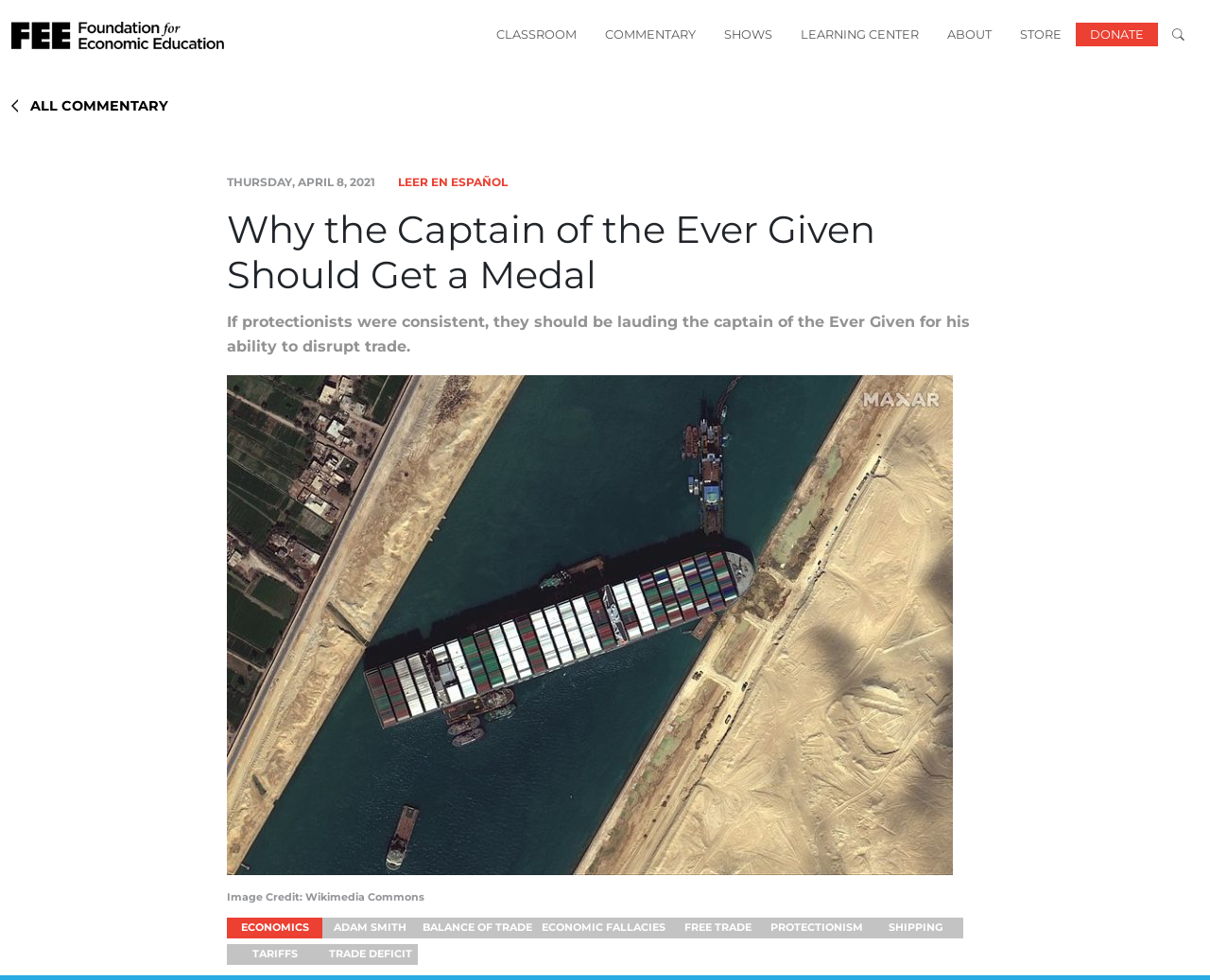Please provide a comprehensive answer to the question based on the screenshot: What is the date mentioned in the article?

The article mentions a specific date, which is THURSDAY, APRIL 8, 2021, indicating when the article was published or when the event occurred.